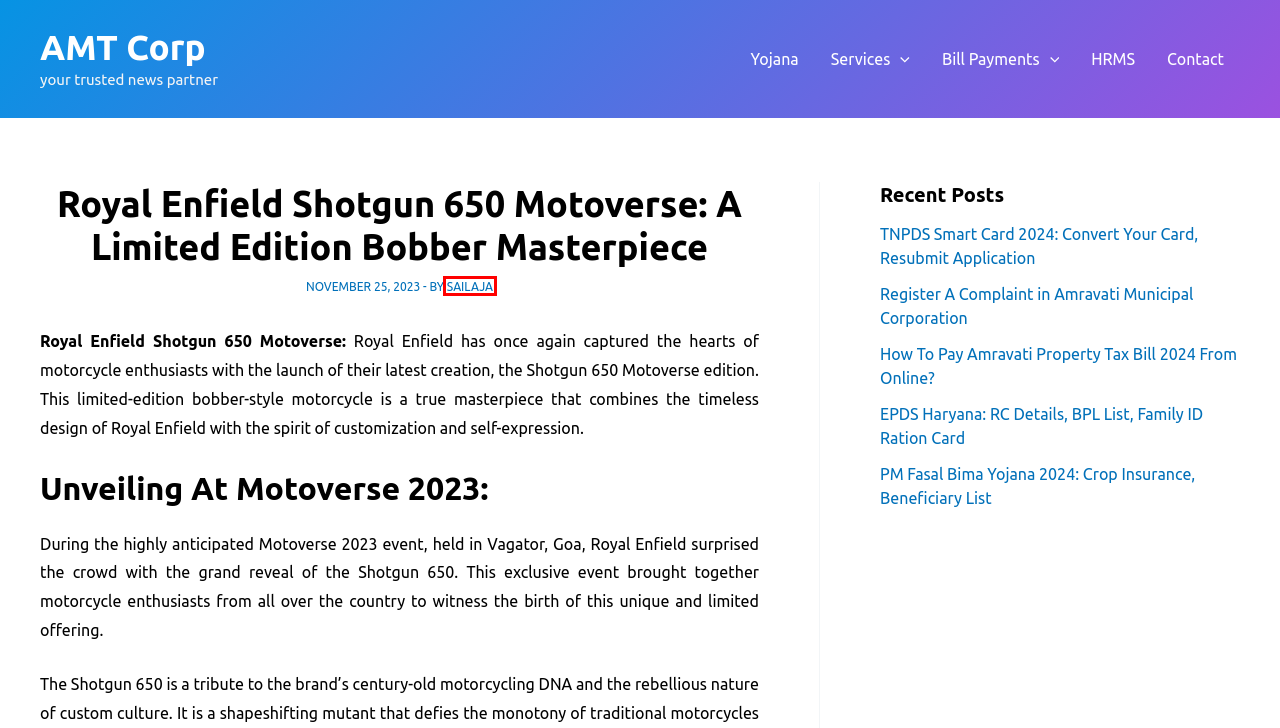Examine the screenshot of a webpage with a red rectangle bounding box. Select the most accurate webpage description that matches the new webpage after clicking the element within the bounding box. Here are the candidates:
A. AMT Corp - your trusted news partner
B. PMFBY 2024: Login, Registration, Crop Insurance Beneficiary List
C. Sailaja
D. Yojana - News & Updates
E. Services - News & Updates
F. Amravati Mahanagar Palika: Bill Payments, Approvals, Grievance
G. Pay Amravati Property Tax | Official Website | Pay Online
H. HRMS - News & Updates

C